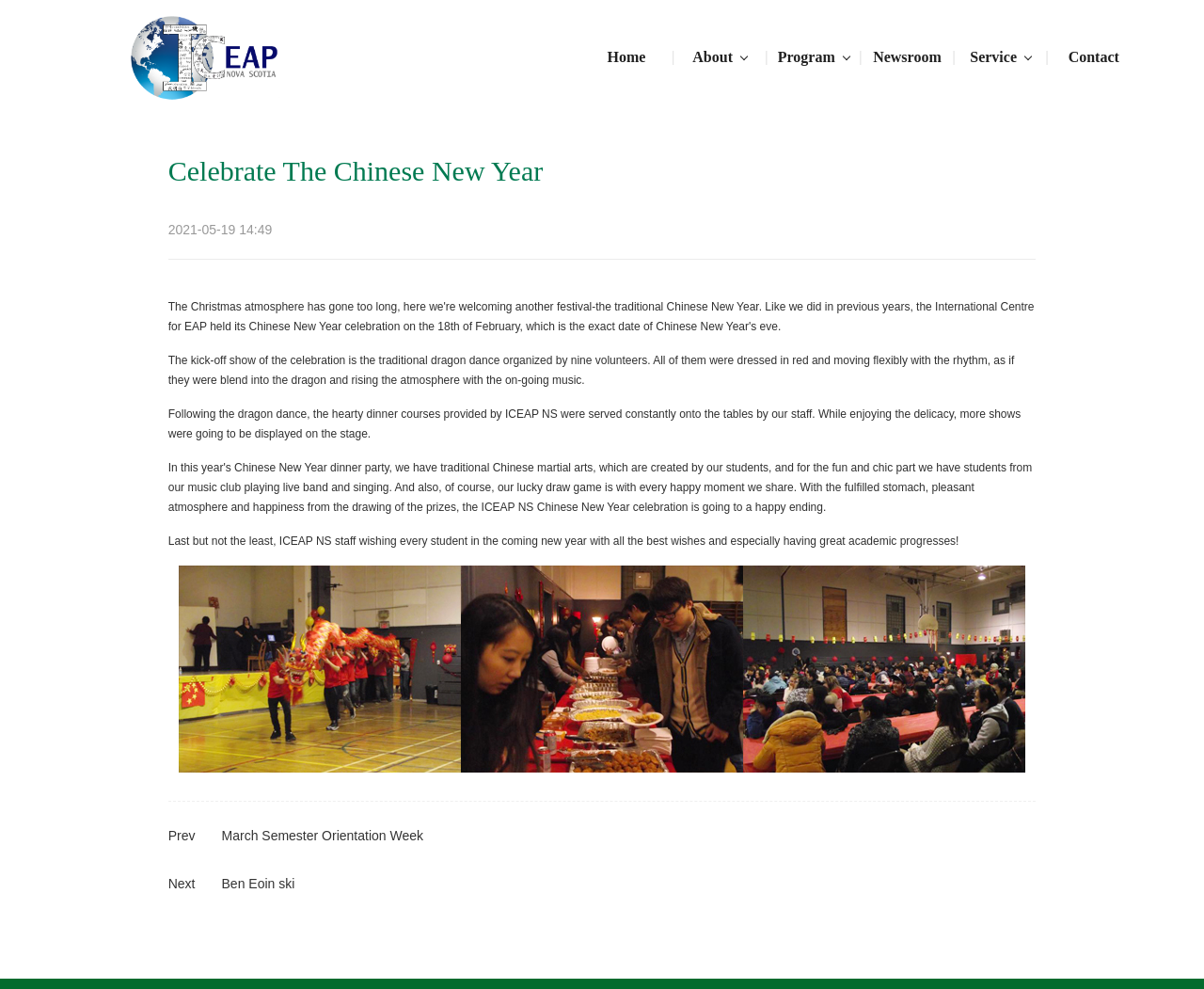Using the provided description: "parent_node: Website name="url"", find the bounding box coordinates of the corresponding UI element. The output should be four float numbers between 0 and 1, in the format [left, top, right, bottom].

None